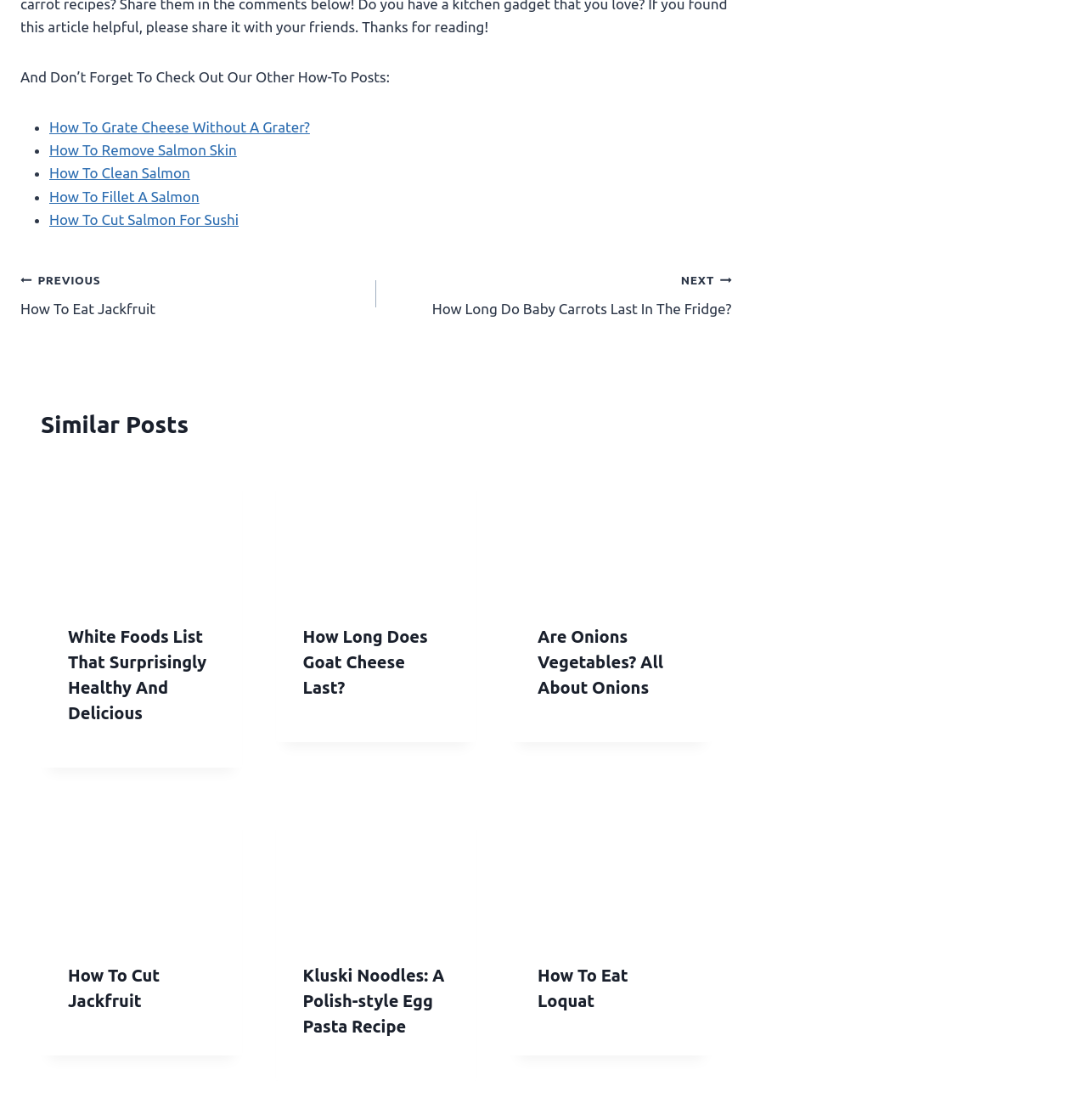Answer the question below in one word or phrase:
How many similar posts are listed?

6